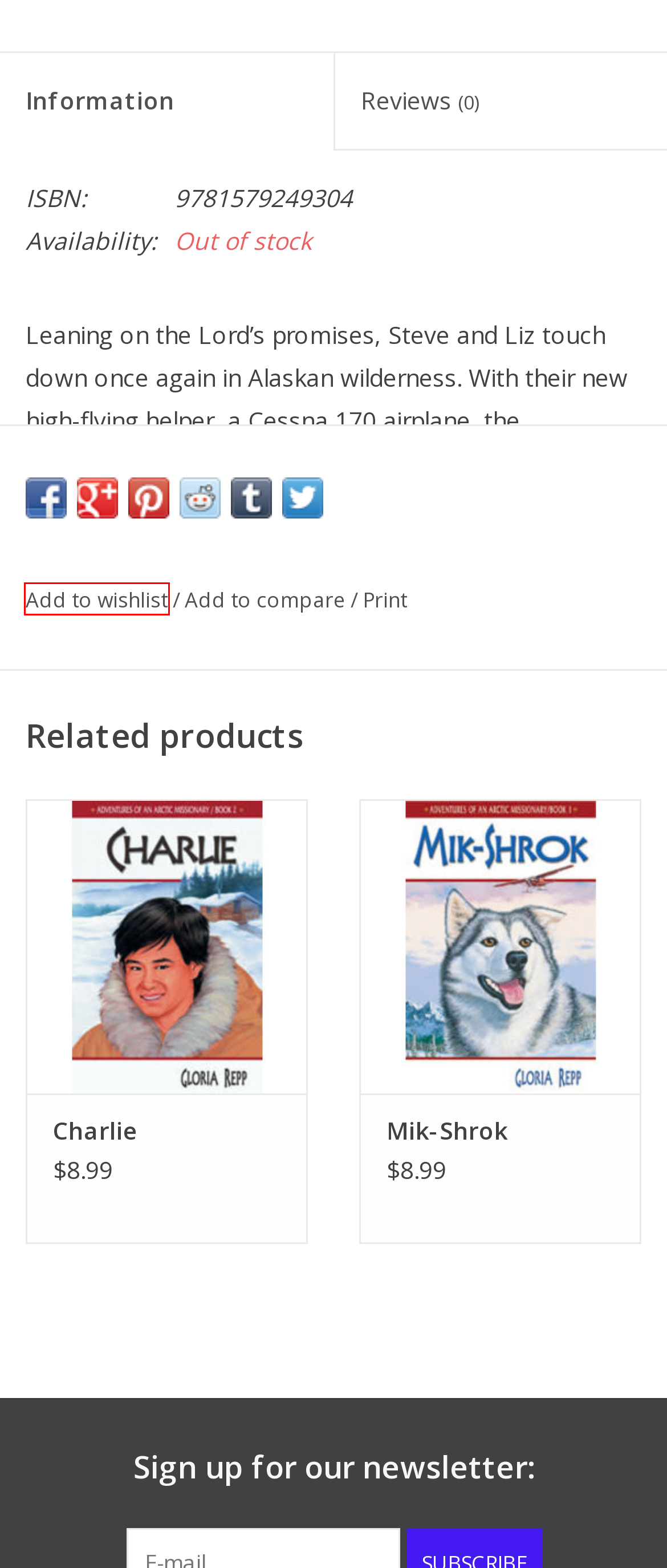A screenshot of a webpage is given, featuring a red bounding box around a UI element. Please choose the webpage description that best aligns with the new webpage after clicking the element in the bounding box. These are the descriptions:
A. Charlie - Crown Bookshop
B. Mik-Shrok - Crown Bookshop
C. Payment methods - Crown Bookshop
D. Login - Crown Bookshop
E. Gifts - Crown Bookshop
F. Media - Crown Bookshop
G. Crown Online Textbooks - Crown Bookshop
H. Privacy policy - Crown Bookshop

D